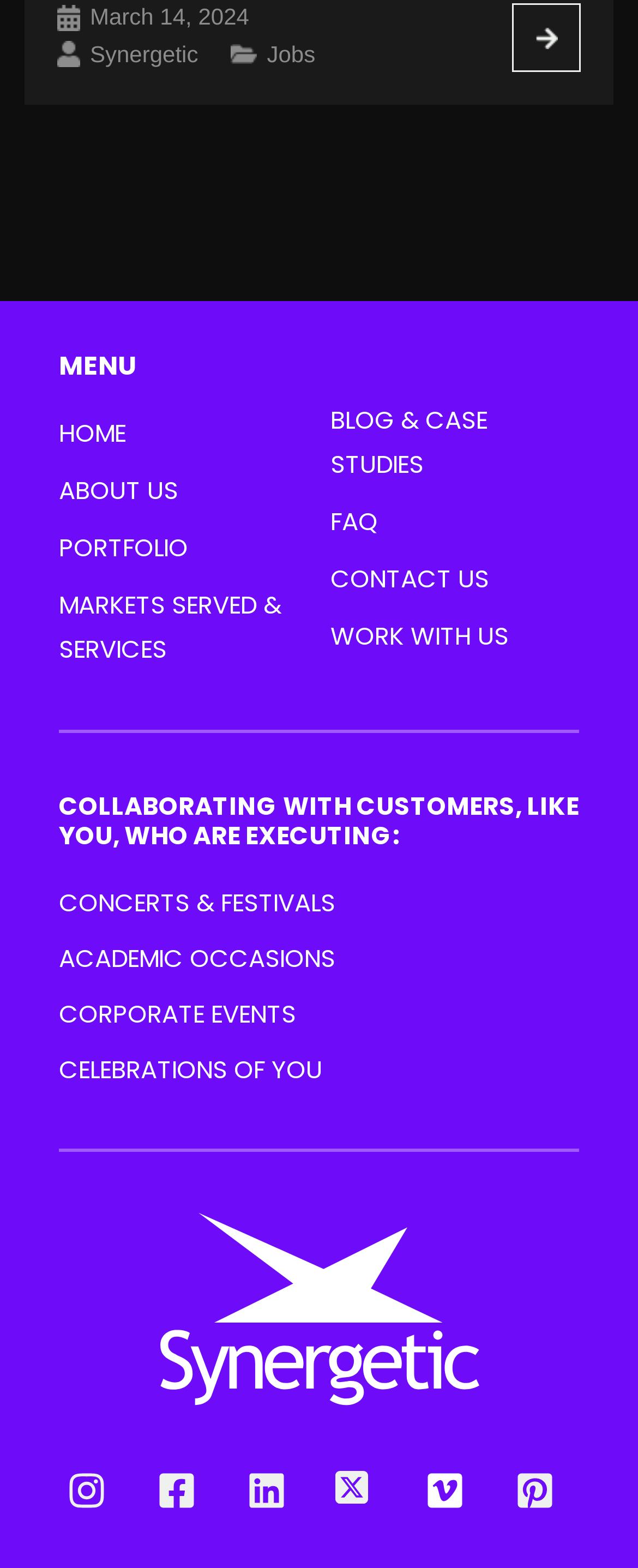Find the bounding box coordinates for the area you need to click to carry out the instruction: "Click the MENU button". The coordinates should be four float numbers between 0 and 1, indicated as [left, top, right, bottom].

[0.803, 0.002, 0.91, 0.046]